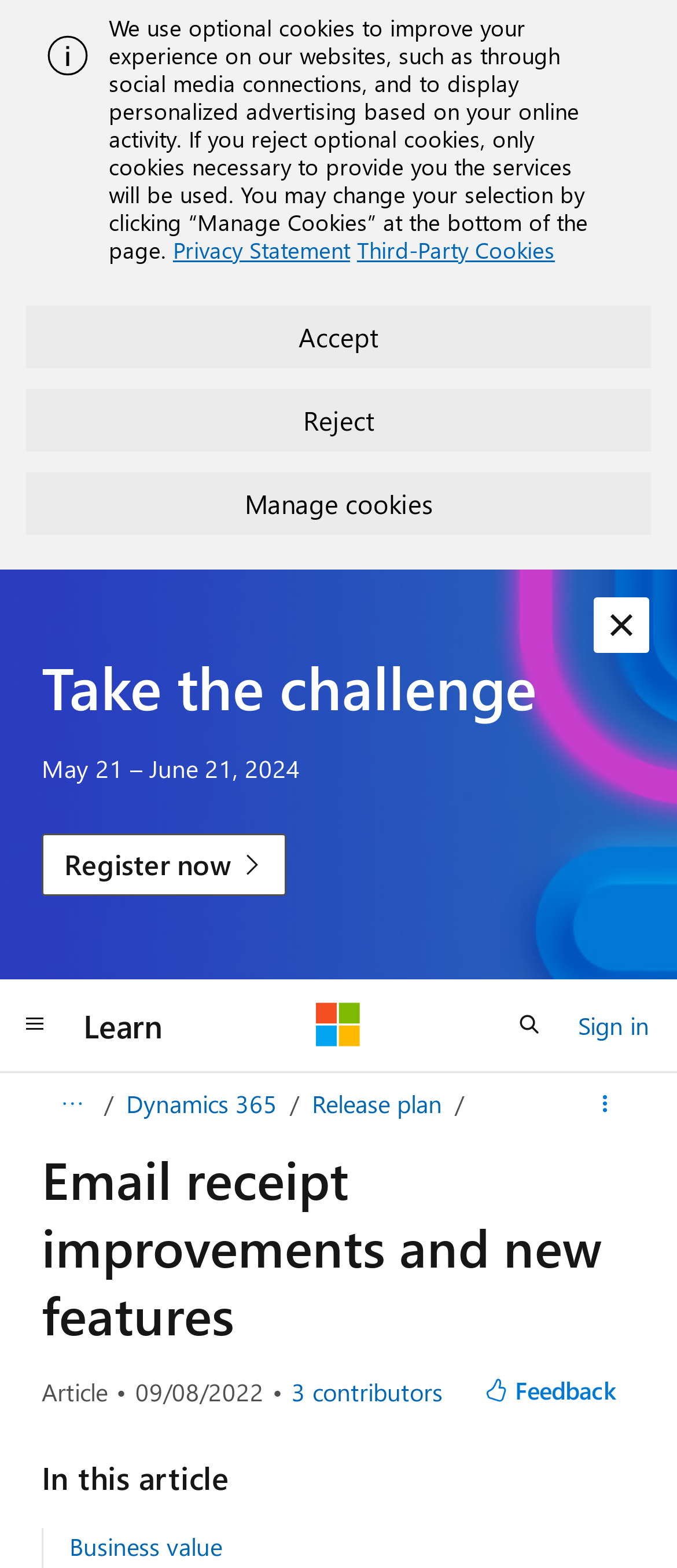Determine the bounding box coordinates of the clickable region to follow the instruction: "Search".

[0.731, 0.634, 0.833, 0.674]